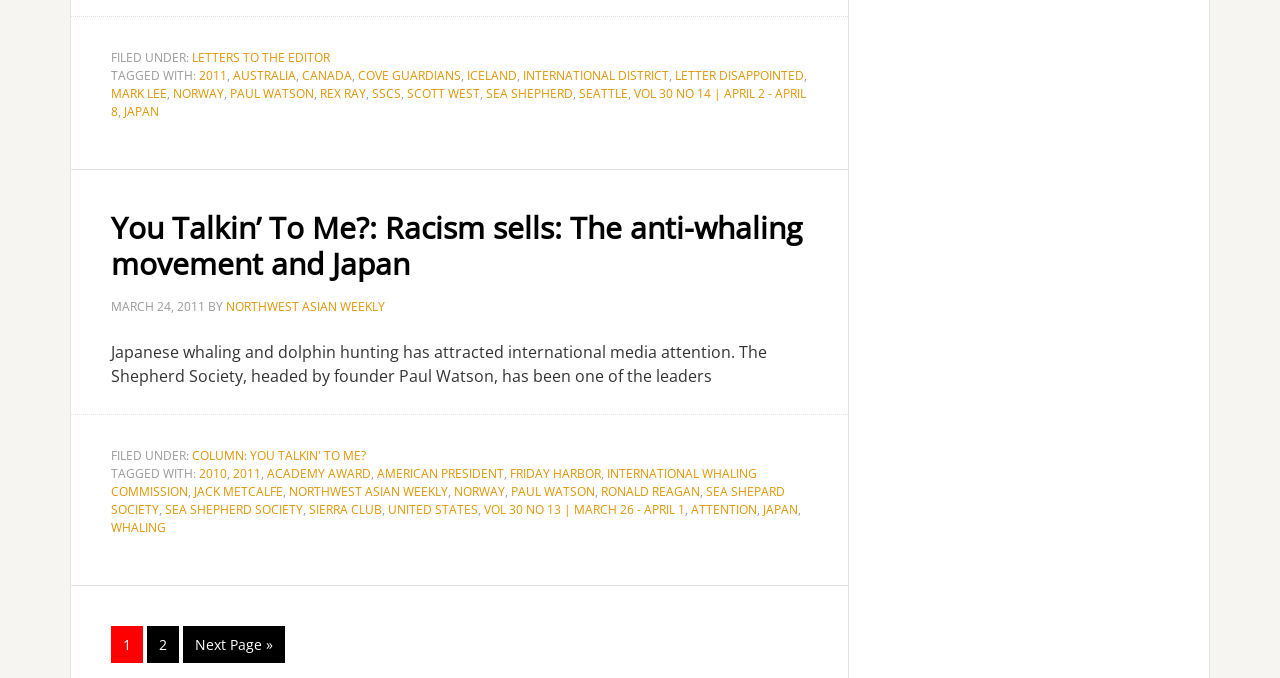Locate the bounding box coordinates of the clickable element to fulfill the following instruction: "Click on the link 'LETTERS TO THE EDITOR'". Provide the coordinates as four float numbers between 0 and 1 in the format [left, top, right, bottom].

[0.15, 0.072, 0.258, 0.097]